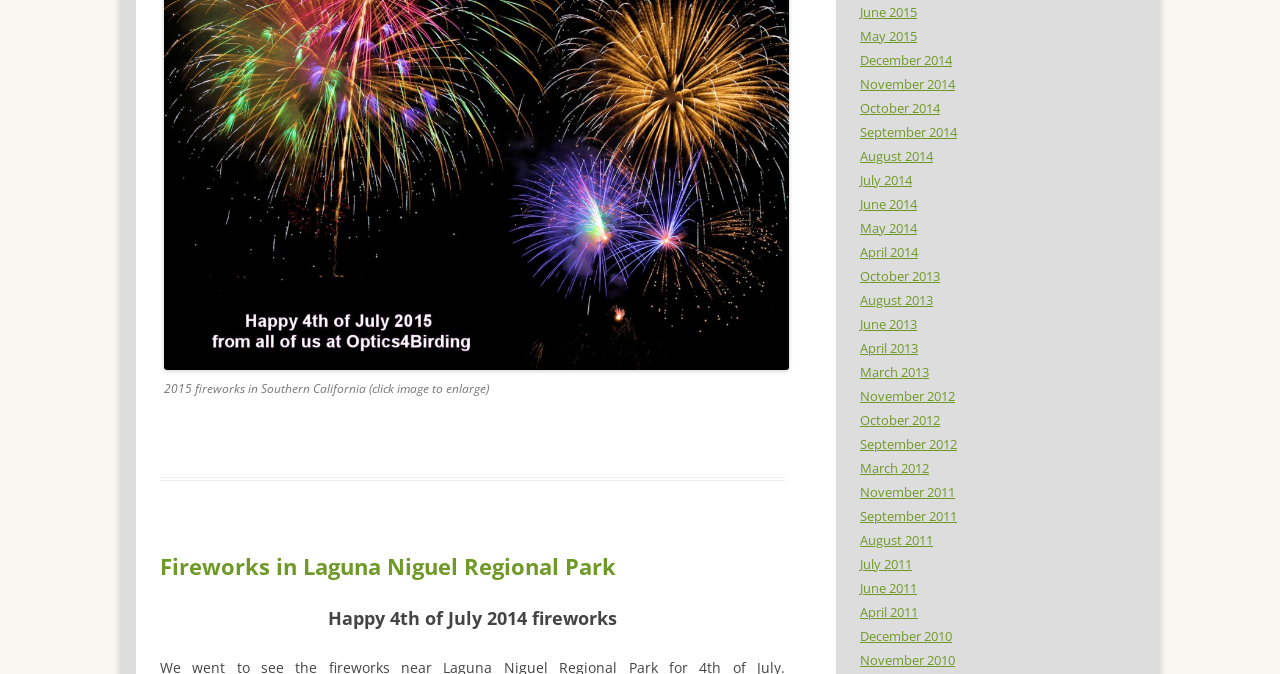Identify the coordinates of the bounding box for the element that must be clicked to accomplish the instruction: "View Happy 4th of July 2014 fireworks".

[0.125, 0.896, 0.613, 0.938]